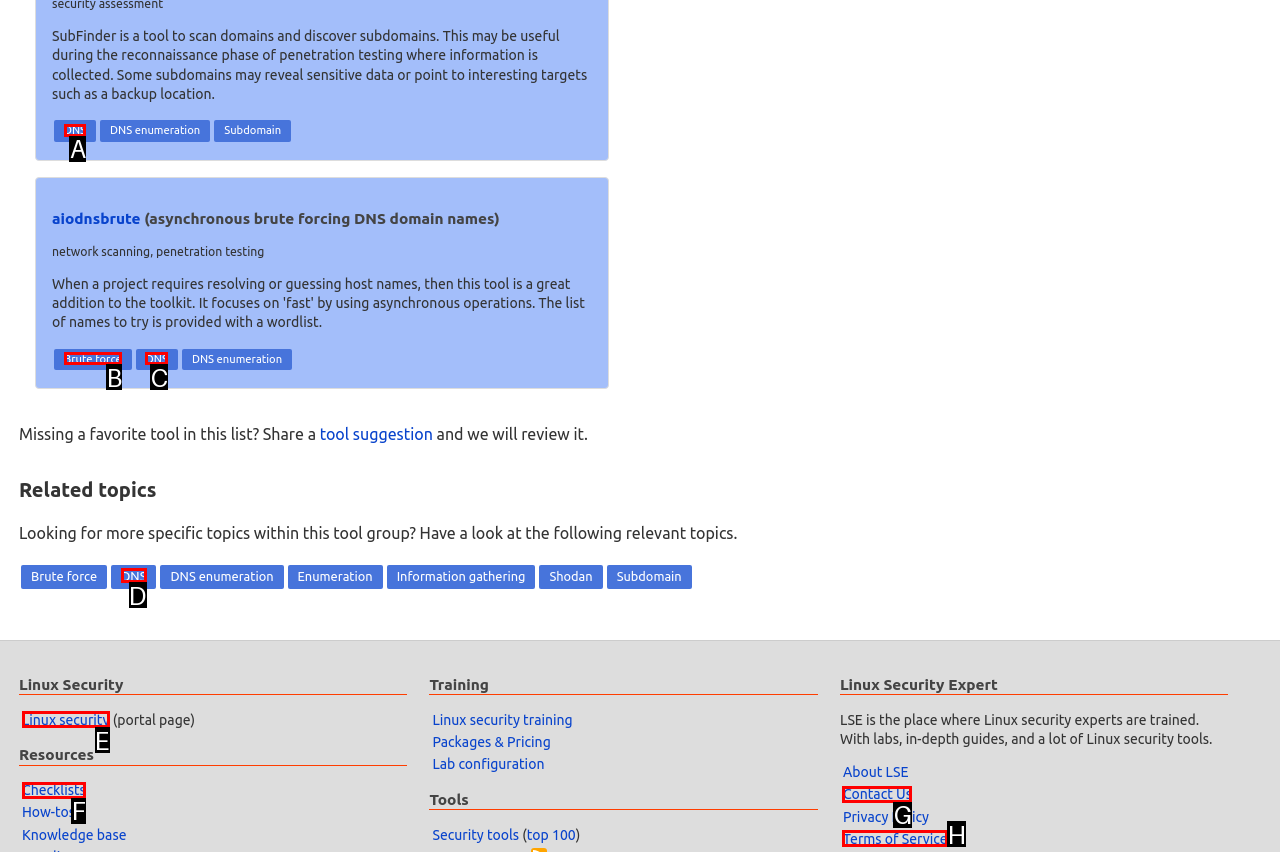Determine the letter of the UI element I should click on to complete the task: Click on DNS link from the provided choices in the screenshot.

A